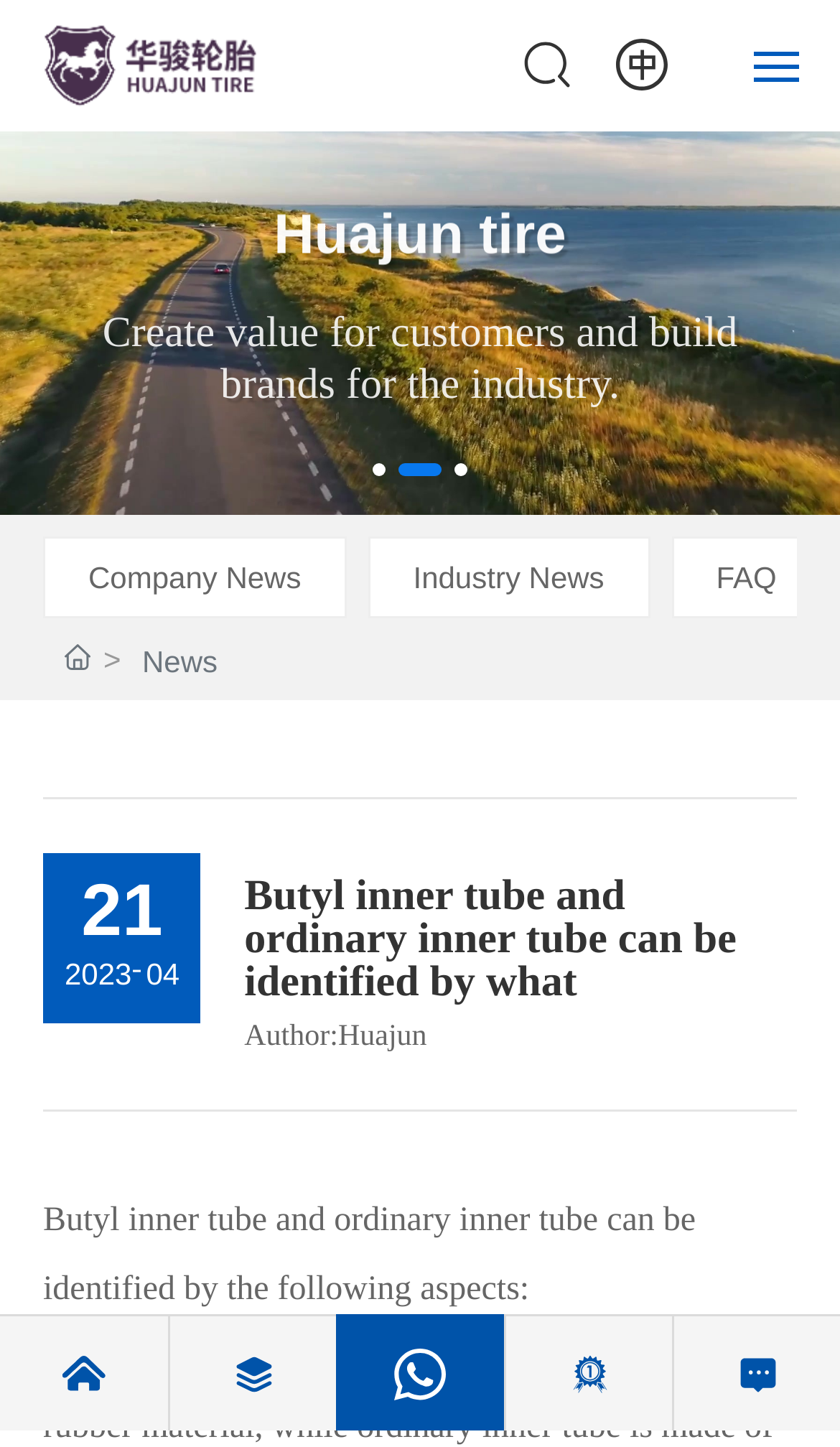What is the name of the company?
Using the image, elaborate on the answer with as much detail as possible.

The name of the company can be found in the heading 'Huajun tire' and also in the text 'Author: Huajun'.